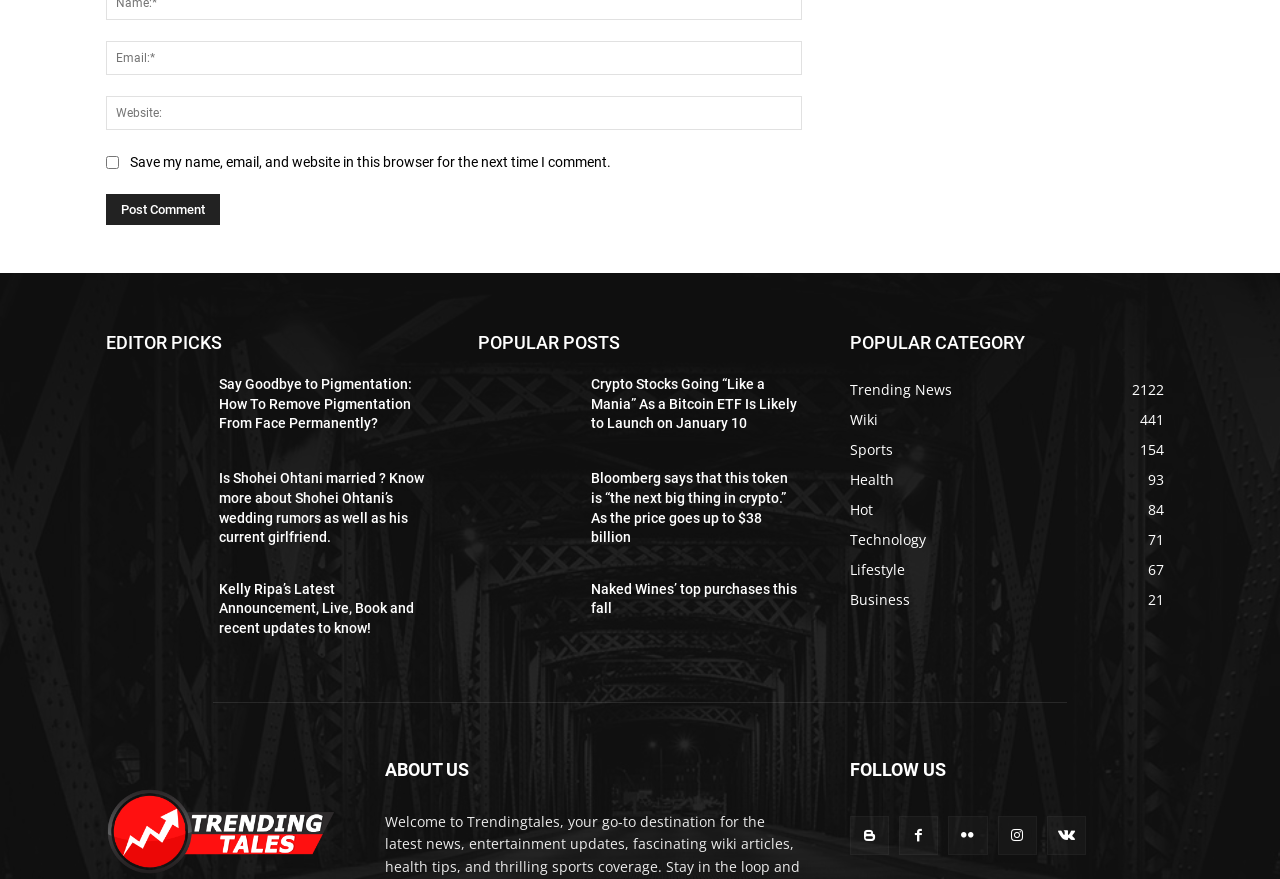Respond to the question below with a concise word or phrase:
How many popular categories are listed?

7